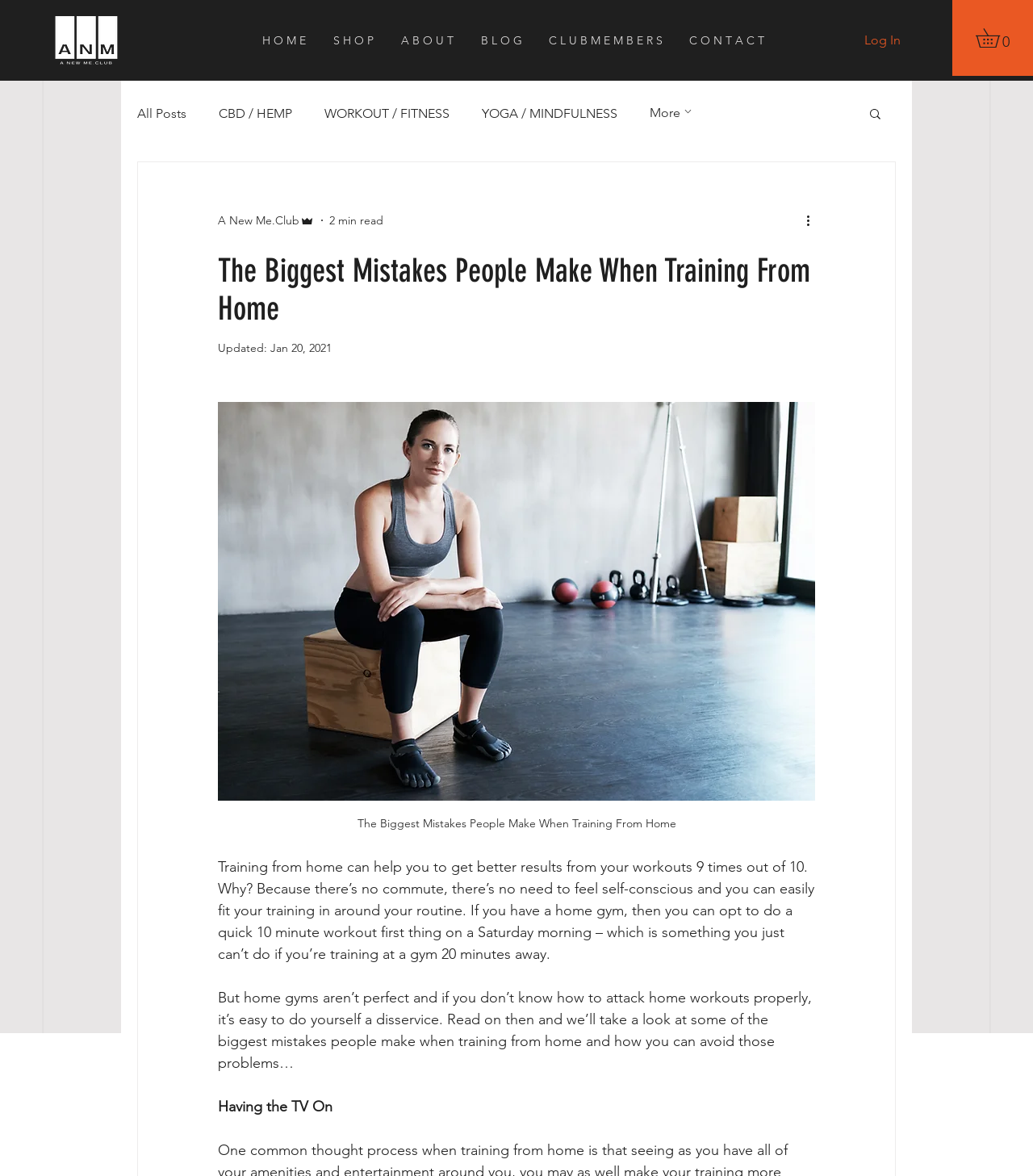Determine the coordinates of the bounding box for the clickable area needed to execute this instruction: "Click the 'Cart with 0 items' button".

[0.945, 0.024, 0.986, 0.041]